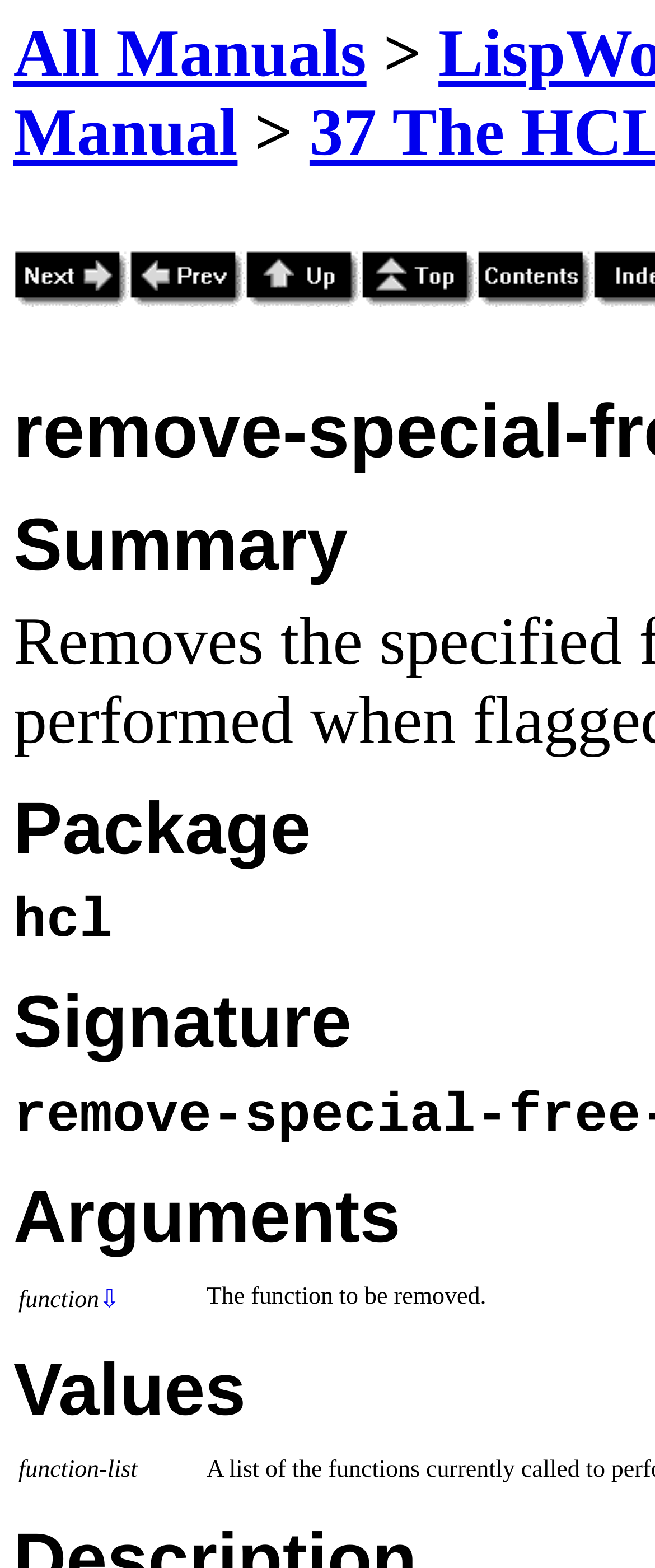Give a full account of the webpage's elements and their arrangement.

The webpage has a navigation menu at the top, consisting of five links: "All Manuals", "Next", "Prev", "Up", and "Top", each accompanied by an icon. The links are arranged horizontally, with "All Manuals" on the left and "Top" on the right. 

Below the navigation menu, there is a section with the title "hcl". Within this section, there is a table with two cells. The first cell contains the text "function" followed by a downward arrow icon, which is a link. The second cell contains the text "function-list". 

There is no prominent main content or article on the page, suggesting that it may be a navigation or index page.